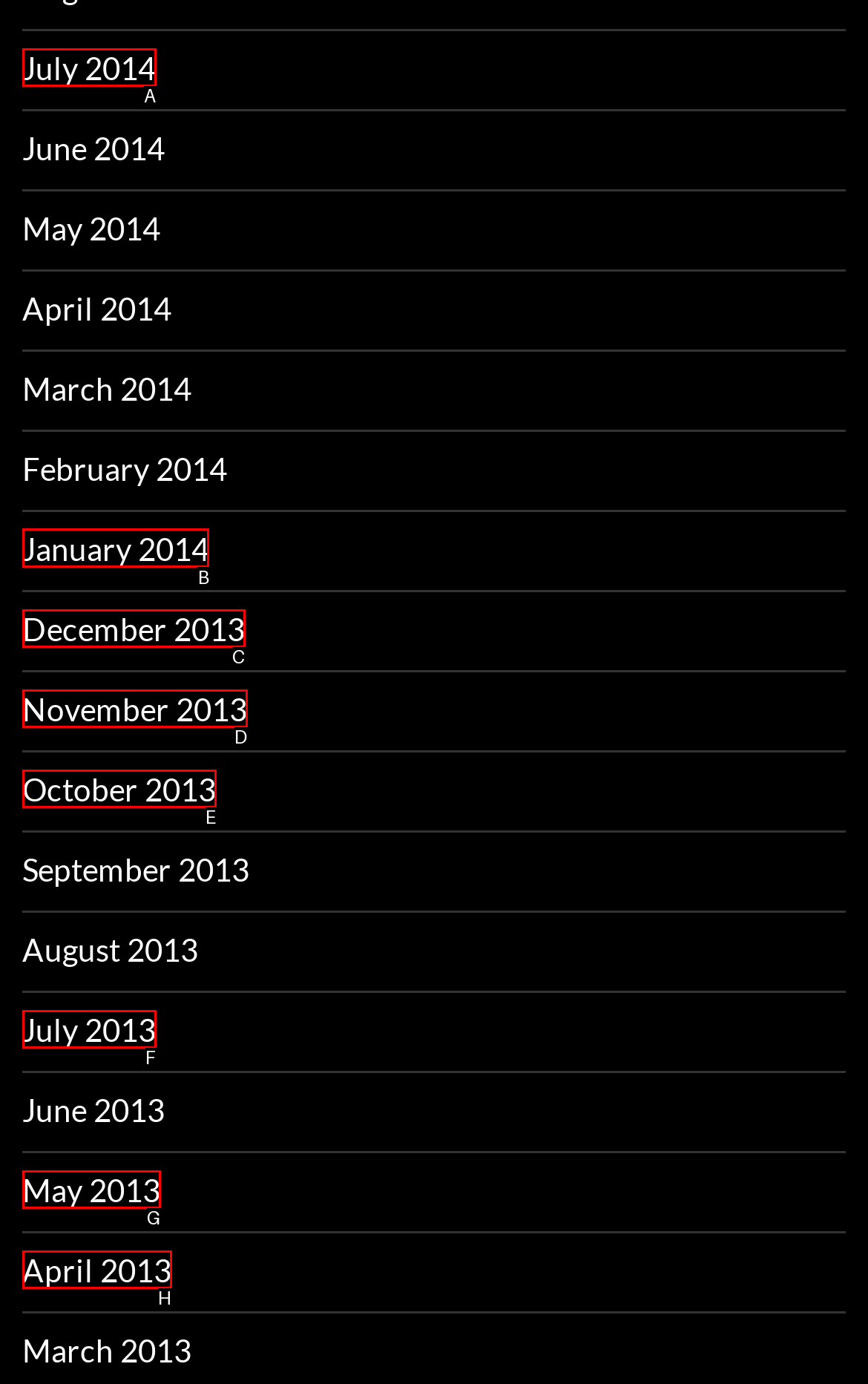Identify the letter of the UI element needed to carry out the task: view January 2014
Reply with the letter of the chosen option.

B